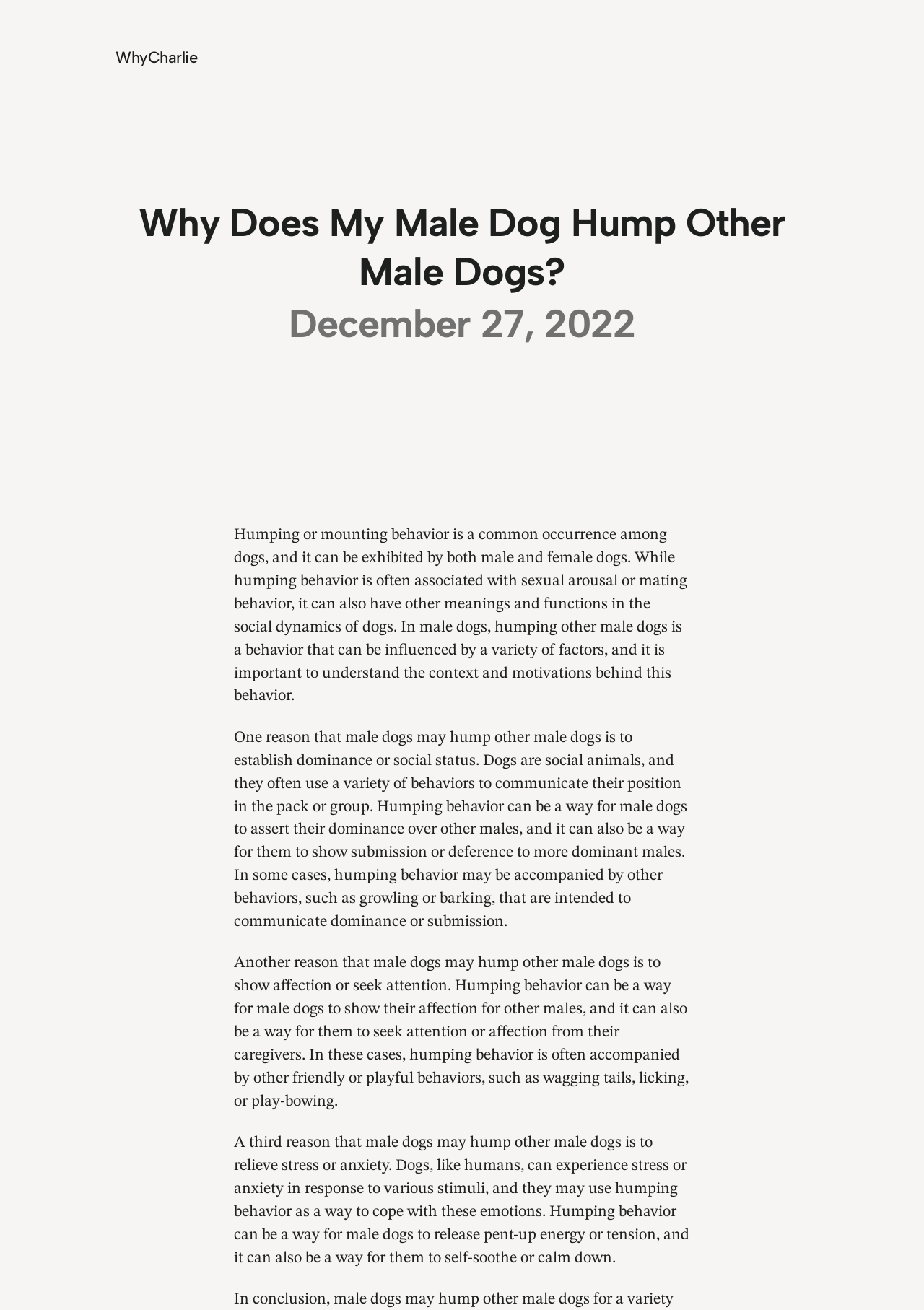Give a detailed account of the webpage's layout and content.

The webpage is about understanding why male dogs hump other male dogs. At the top left, there is a heading "WhyCharlie" with a link to the website. Next to it, there is a larger heading "Why Does My Male Dog Hump Other Male Dogs?" that spans most of the top section of the page. Below the headings, there is a timestamp "December 27, 2022" located roughly in the middle of the page.

The main content of the page is divided into four paragraphs. The first paragraph explains that humping behavior in dogs is common and can be exhibited by both male and female dogs, and it's not always related to sexual arousal. This paragraph is located in the upper middle section of the page.

The second paragraph discusses how male dogs may hump other male dogs to establish dominance or social status, and it's located below the first paragraph. The third paragraph, situated below the second one, explains that humping behavior can also be a way for male dogs to show affection or seek attention.

The fourth and final paragraph, located at the bottom of the page, discusses how male dogs may hump other male dogs to relieve stress or anxiety. Throughout the page, there are no images, but the text is organized into clear sections with headings and paragraphs that provide a detailed explanation of the topic.